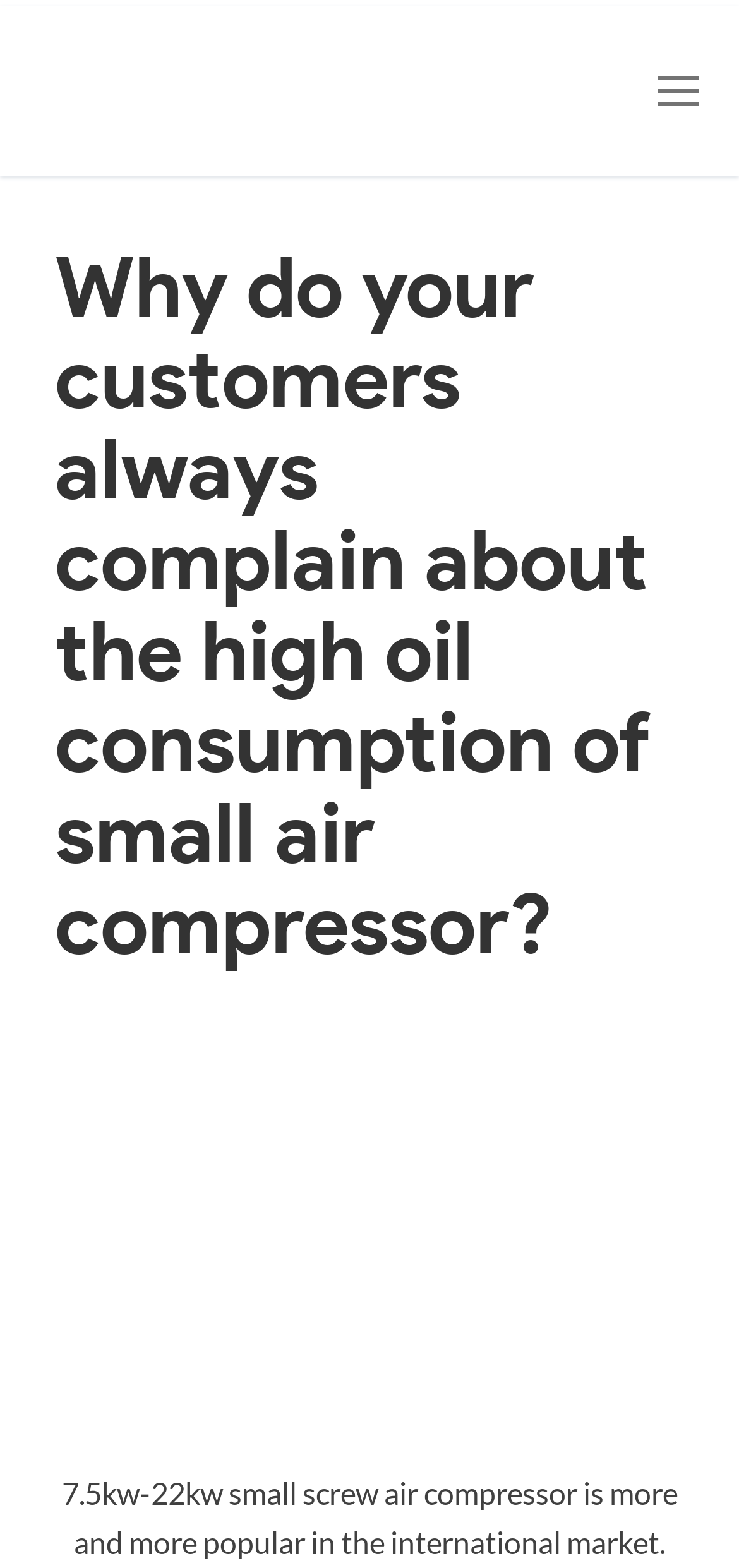From the screenshot, find the bounding box of the UI element matching this description: "Menu". Supply the bounding box coordinates in the form [left, top, right, bottom], each a float between 0 and 1.

[0.89, 0.044, 0.946, 0.072]